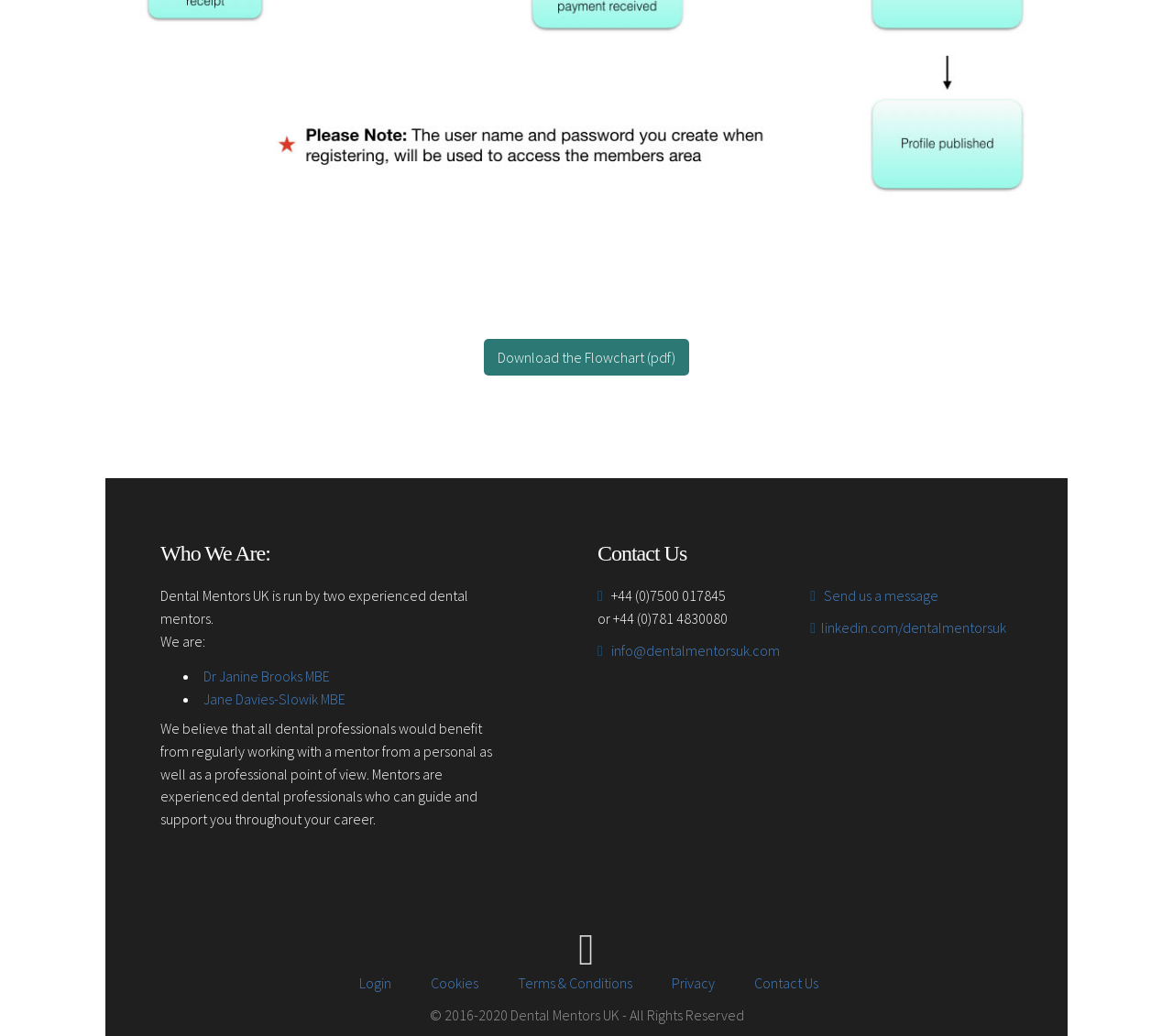What is the purpose of a mentor according to Dental Mentors UK?
Answer the question with as much detail as you can, using the image as a reference.

I found the answer by reading the text under the 'Who We Are:' section which explains that mentors are experienced dental professionals who can guide and support you throughout your career.